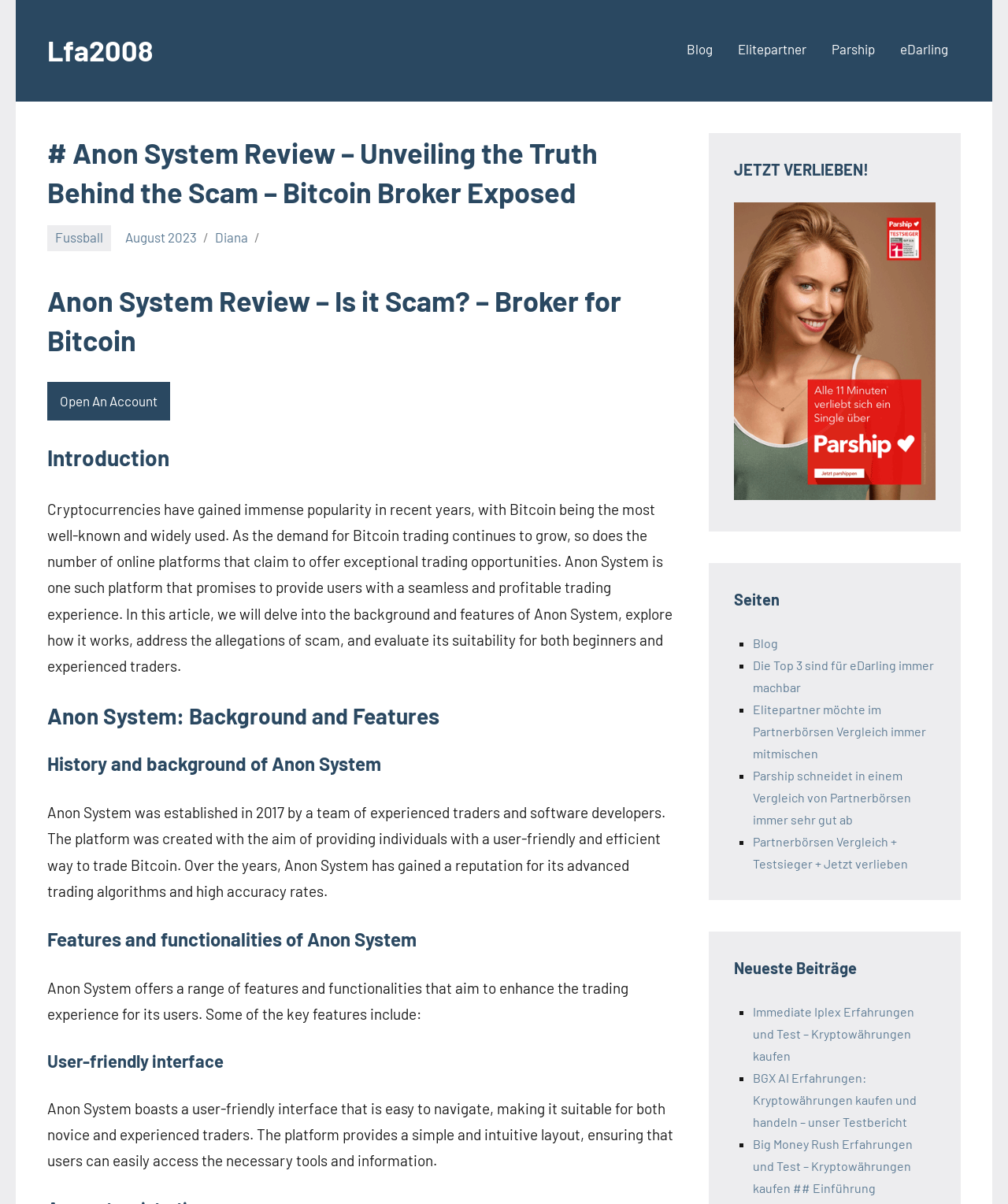Produce a meticulous description of the webpage.

This webpage is a review of Anon System, a Bitcoin broker, with a focus on unveiling the truth behind the scam. The page has a navigation menu at the top right corner, with links to "Blog", "Elitepartner", "Parship", and "eDarling". Below the navigation menu, there is a header section with a title "Anon System Review – Unveiling the Truth Behind the Scam – Bitcoin Broker Exposed - Mai 2024". 

On the left side of the page, there is a section with a heading "Introduction" that provides an overview of the Anon System review. This section is followed by a series of headings and paragraphs that delve into the background and features of Anon System, including its history, trading algorithms, and user-friendly interface. 

On the right side of the page, there is a section with a heading "JETZT VERLIEBEN!" (which translates to "FALL IN LOVE NOW!") that contains a link to "parship" and an image. Below this section, there is a list of links to various pages, including "Blog", "Die Top 3 sind für eDarling immer machbar", and "Partnerbörsen Vergleich + Testsieger + Jetzt verlieben". 

Further down the page, there is a section with a heading "Neueste Beiträge" (which translates to "Latest Posts") that lists several links to recent articles, including "Immediate Iplex Erfahrungen und Test – Kryptowährungen kaufen" and "Big Money Rush Erfahrungen und Test – Kryptowährungen kaufen ## Einführung".